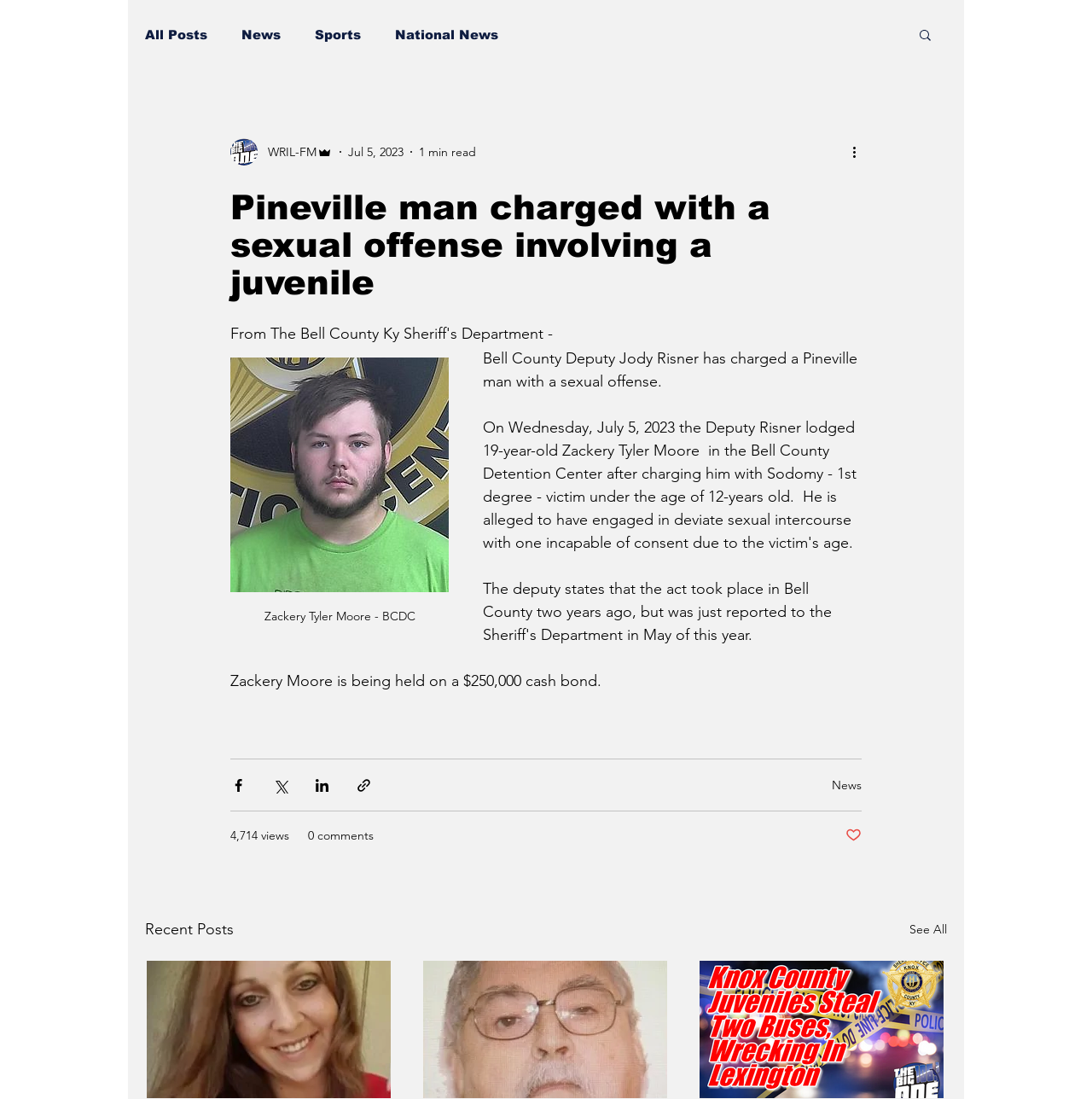Determine the bounding box coordinates of the clickable element to complete this instruction: "Click on the 'All Posts' link". Provide the coordinates in the format of four float numbers between 0 and 1, [left, top, right, bottom].

[0.133, 0.024, 0.19, 0.038]